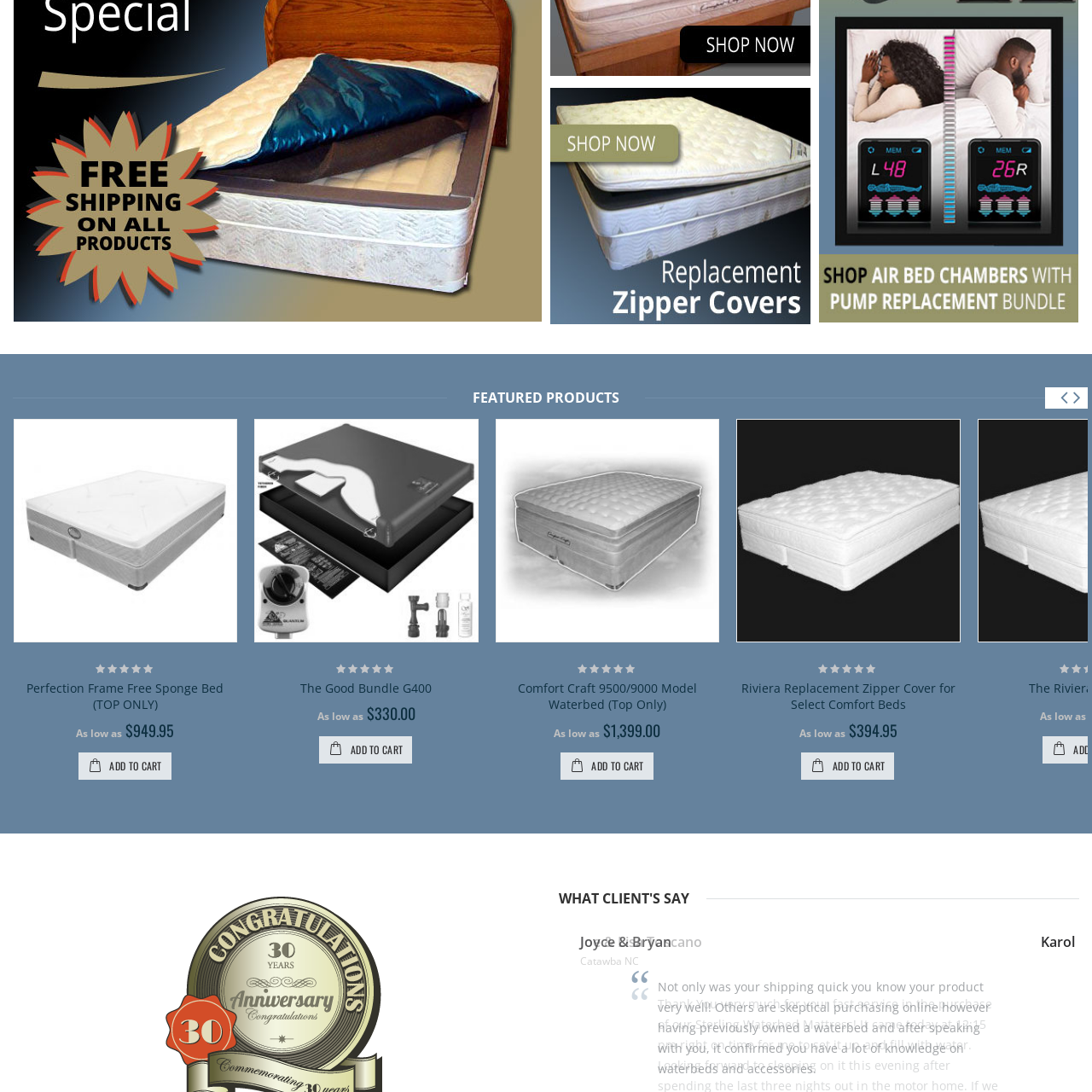Describe meticulously the scene encapsulated by the red boundary in the image.

The image depicts a modern, minimalist design featuring a sleek, abstract icon. Its simple shapes and clean lines suggest a focus on functionality and elegance, possibly representing a product or service related to interior design, furniture, or technology. The icon is rendered in a monochromatic color scheme, enhancing its contemporary aesthetic. This image likely serves as a graphical representation accompanying a section within a website focused on featured products, specifically aimed at attracting attention to various offerings available for purchase. The layout emphasizes visual clarity and promotes user engagement within the online retail space.